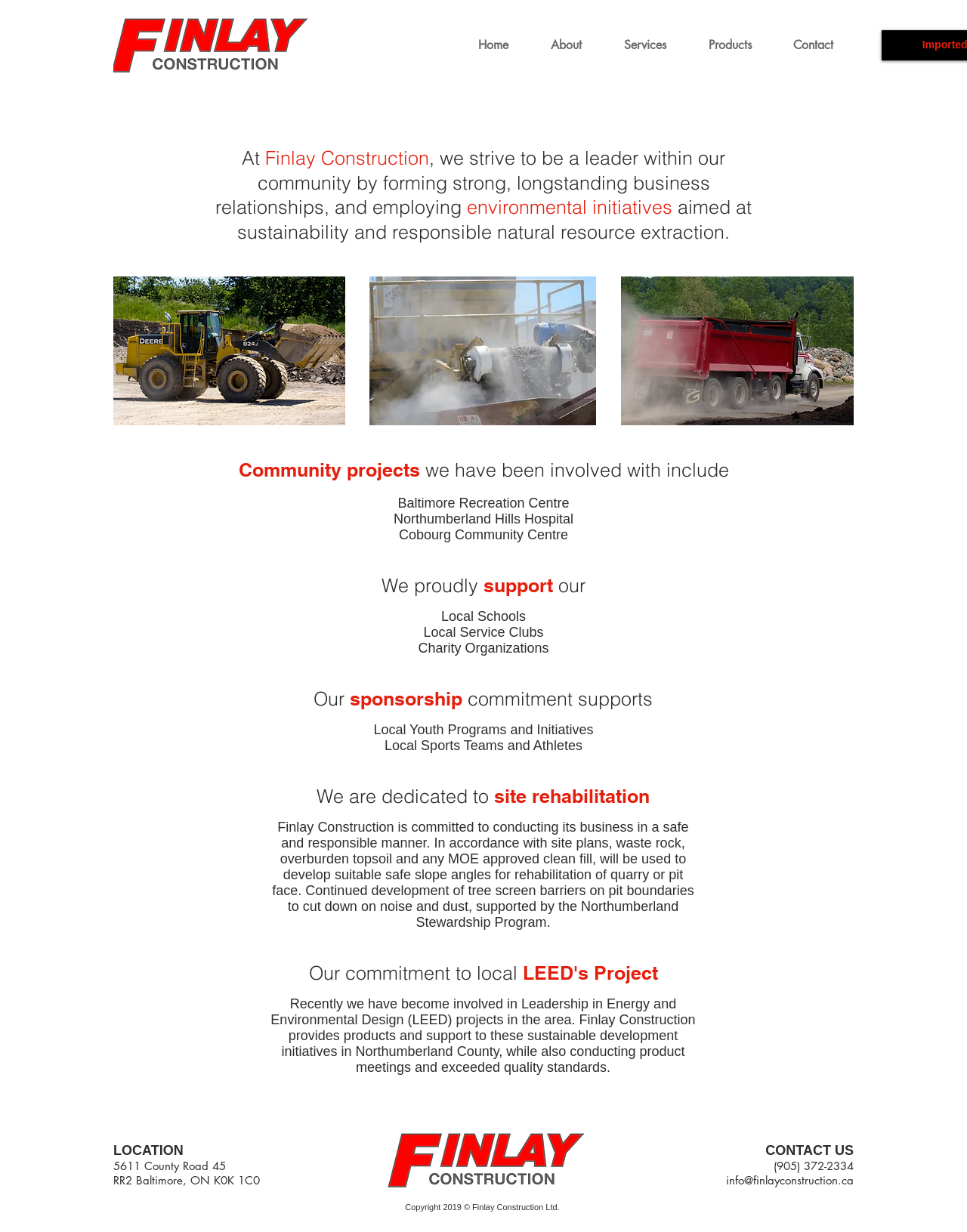Provide the bounding box coordinates in the format (top-left x, top-left y, bottom-right x, bottom-right y). All values are floating point numbers between 0 and 1. Determine the bounding box coordinate of the UI element described as: Contact

[0.798, 0.021, 0.883, 0.052]